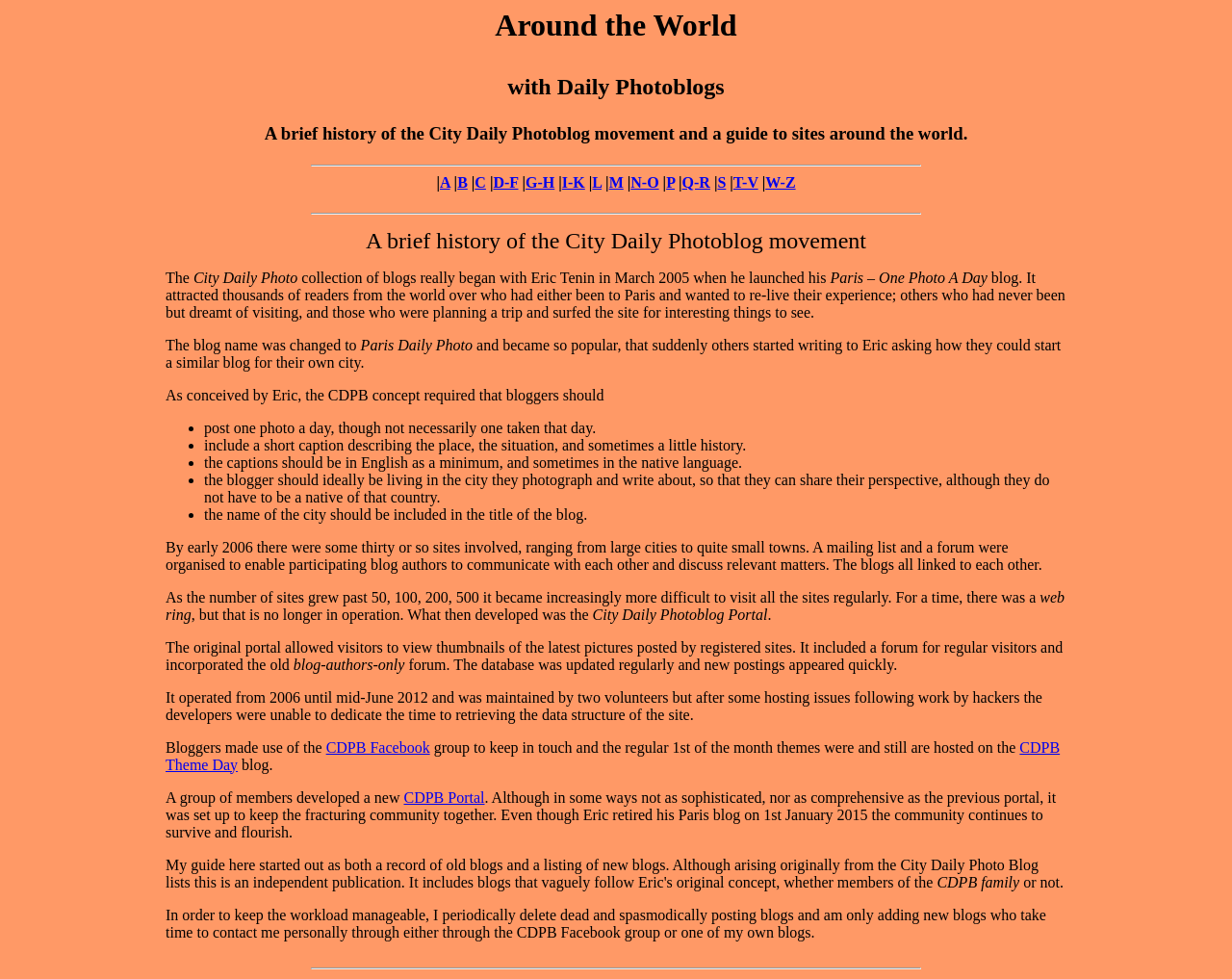Based on the element description "Q-R", predict the bounding box coordinates of the UI element.

[0.554, 0.178, 0.576, 0.195]